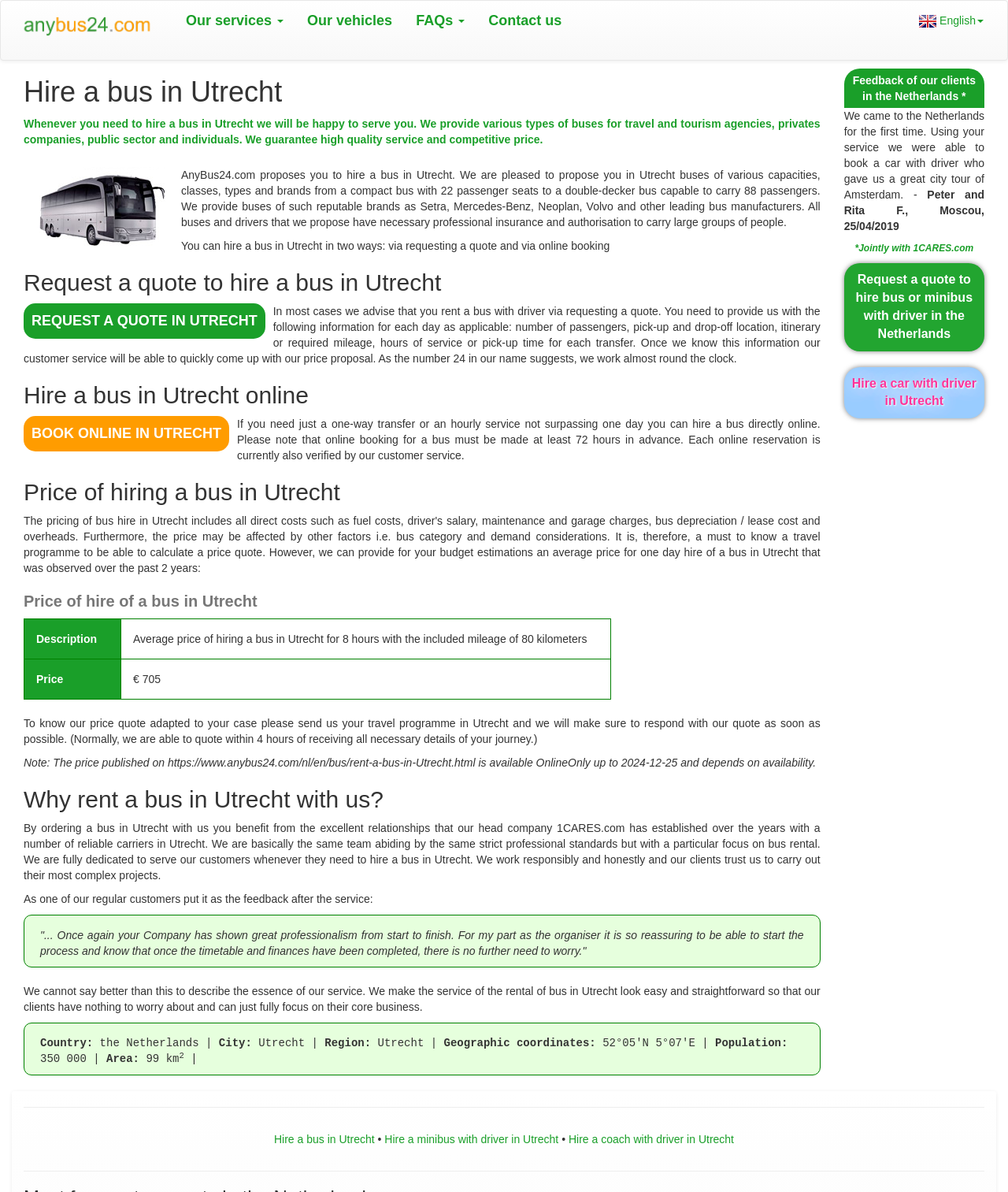Identify the bounding box coordinates of the element to click to follow this instruction: 'Contact us'. Ensure the coordinates are four float values between 0 and 1, provided as [left, top, right, bottom].

[0.473, 0.001, 0.569, 0.034]